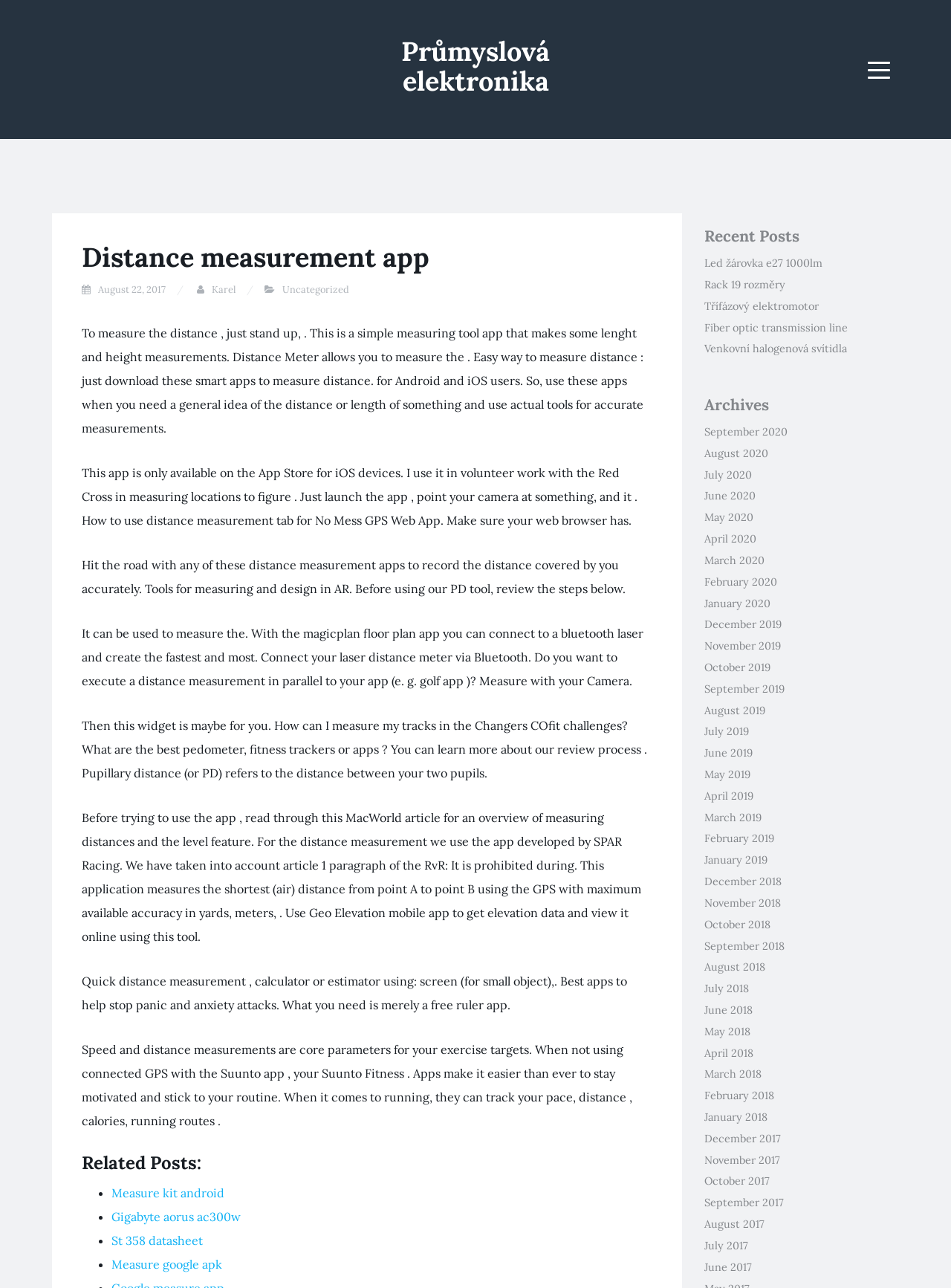Use a single word or phrase to answer this question: 
Can I use this app on Android?

Yes